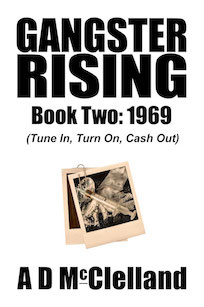Provide a comprehensive description of the image.

The image showcases the cover of the book "Gangster Rising," specifically Book Two set in 1969. The title is prominently displayed in bold, capitalized letters at the top, commanding attention. Beneath the title, the subtitle reads “Book Two: 1969” followed by a tagline, “(Tune In, Turn On, Cash Out).” At the bottom, the author's name, A D McClelland, is featured in a slightly smaller font, adding a personal touch to the cover. 

To the side of the title, there is an artistic depiction: a vintage photograph clipped to the cover, suggesting a theme of nostalgia or historical significance tied to the story. This visual element enhances the overall design, drawing readers into the world of the narrative. The contrasting text and imagery combine to create an intriguing and stylish presentation, suitable for a crime drama set in a dynamic era.